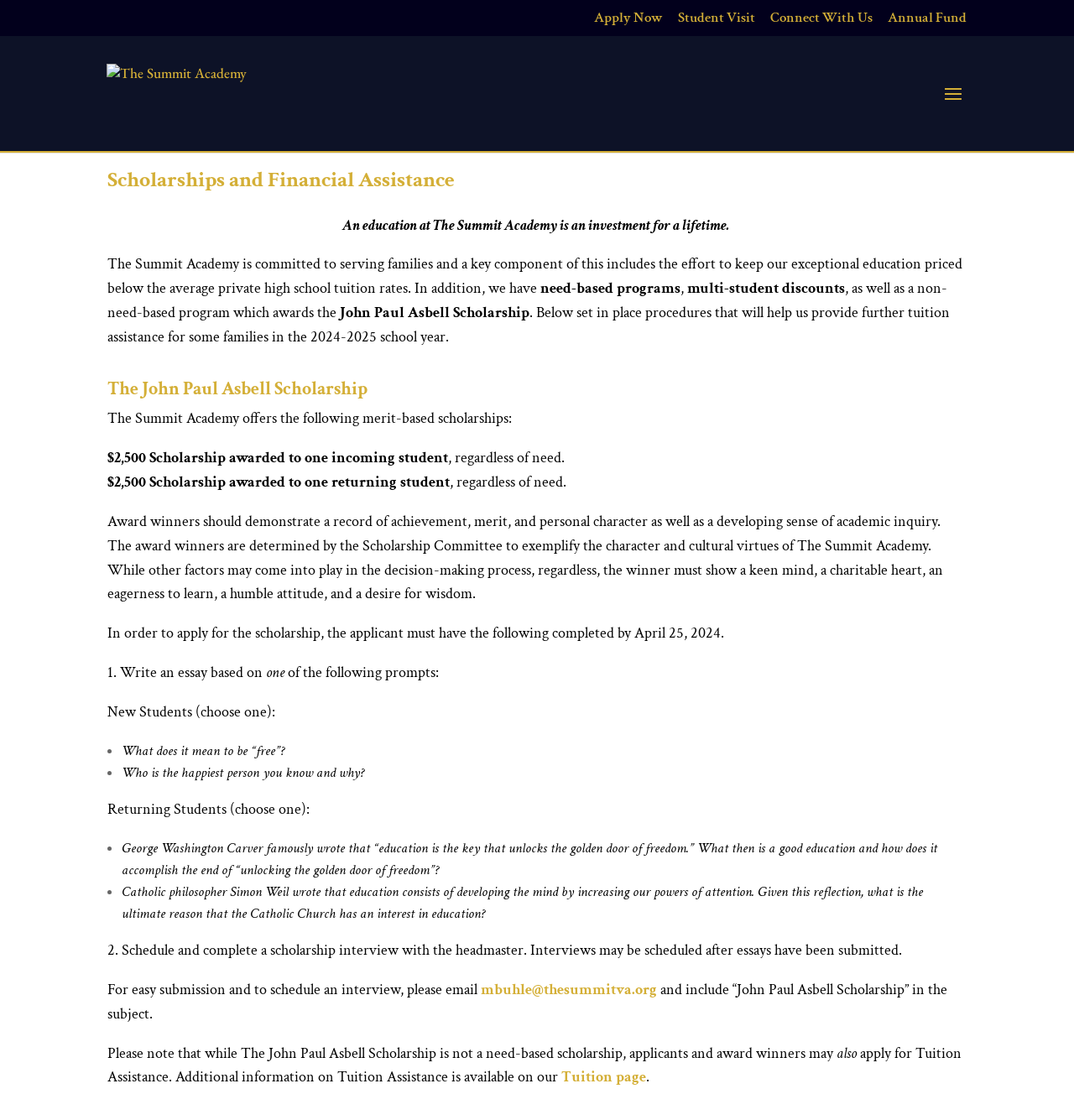How many essay prompts are provided for new students?
Please answer the question with a single word or phrase, referencing the image.

2